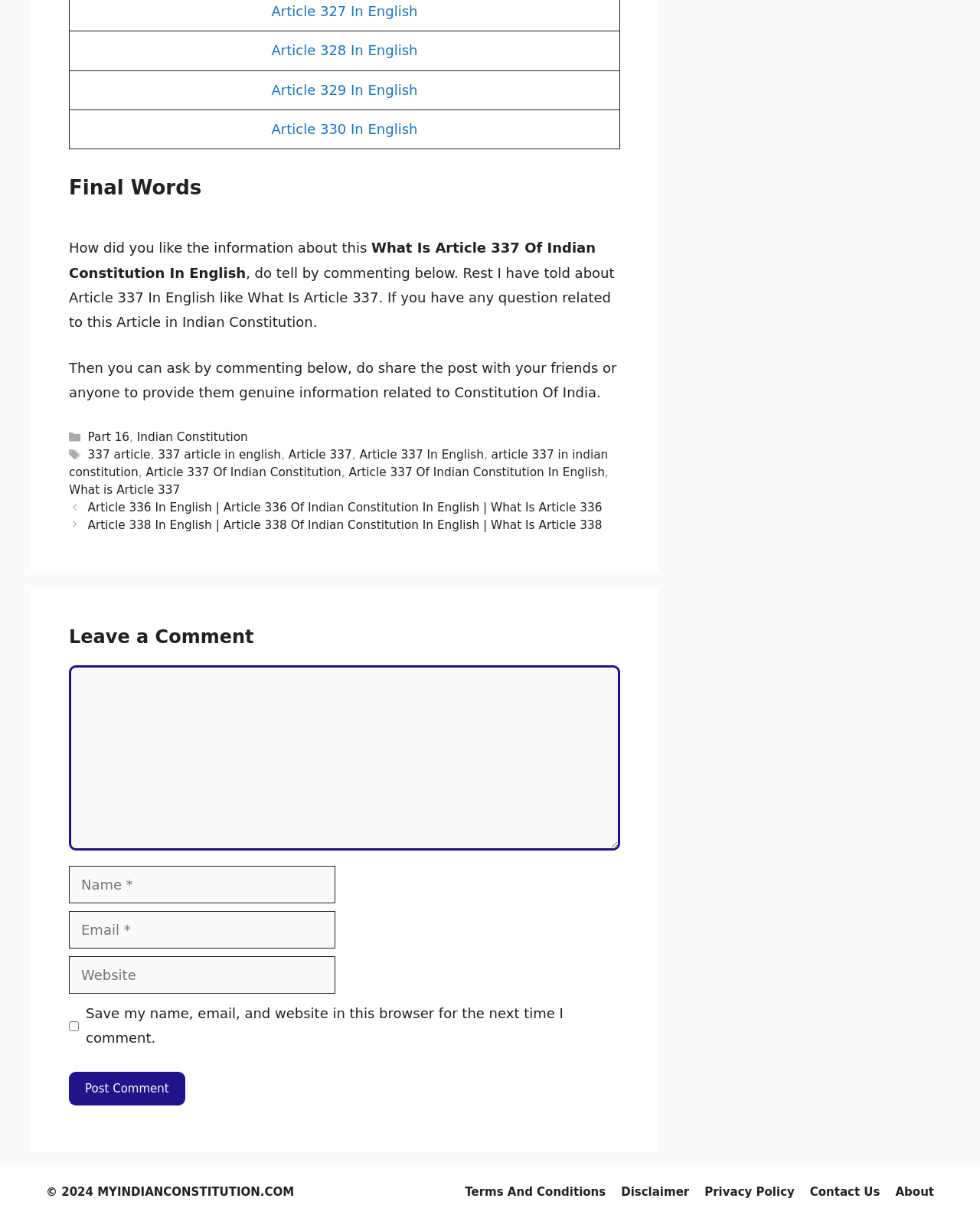Identify the bounding box coordinates of the region that needs to be clicked to carry out this instruction: "Click on Post Comment". Provide these coordinates as four float numbers ranging from 0 to 1, i.e., [left, top, right, bottom].

[0.07, 0.88, 0.189, 0.908]